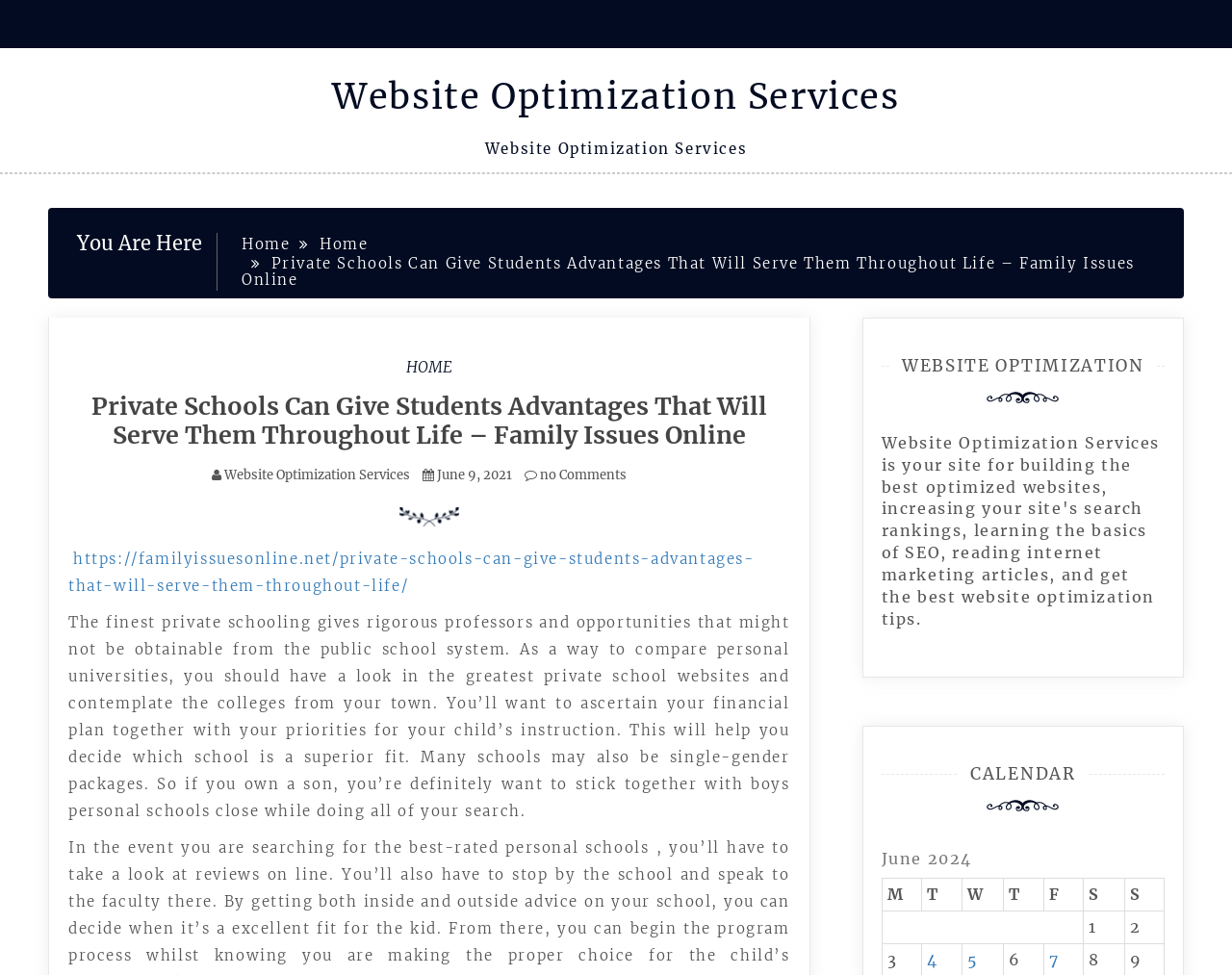Please specify the bounding box coordinates of the area that should be clicked to accomplish the following instruction: "Visit the 'Website Optimization Services' page". The coordinates should consist of four float numbers between 0 and 1, i.e., [left, top, right, bottom].

[0.266, 0.072, 0.734, 0.126]